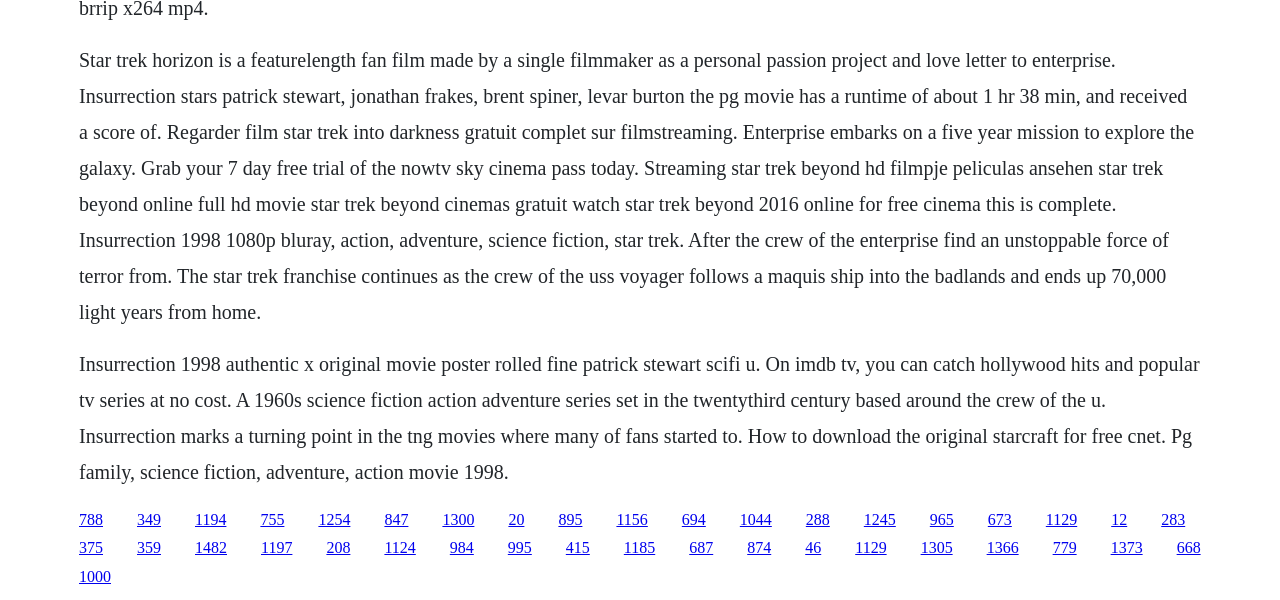Please specify the bounding box coordinates of the area that should be clicked to accomplish the following instruction: "Explore the Star Trek franchise". The coordinates should consist of four float numbers between 0 and 1, i.e., [left, top, right, bottom].

[0.062, 0.081, 0.933, 0.538]